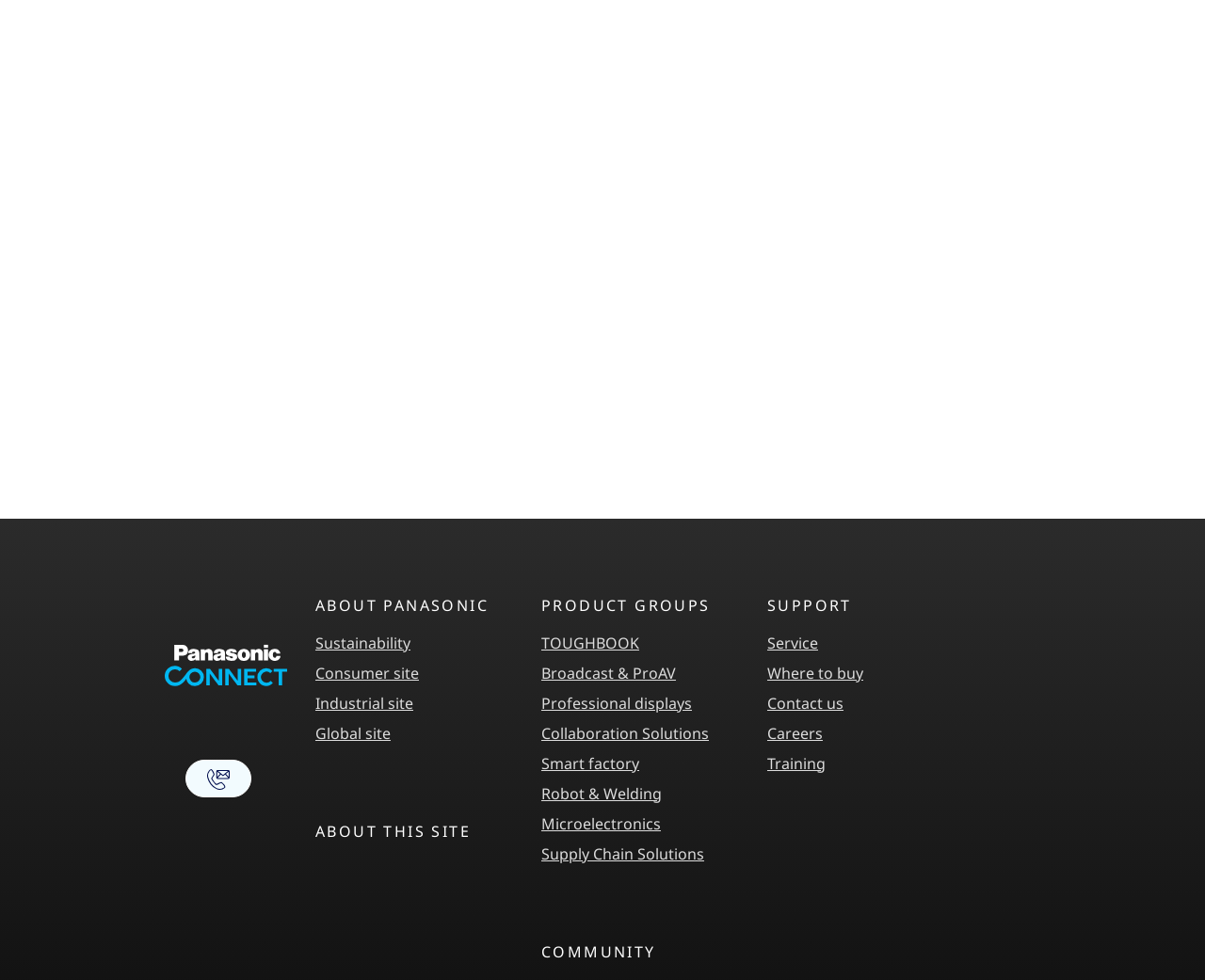Please identify the coordinates of the bounding box for the clickable region that will accomplish this instruction: "Go to the footer section about Panasonic".

[0.262, 0.607, 0.405, 0.628]